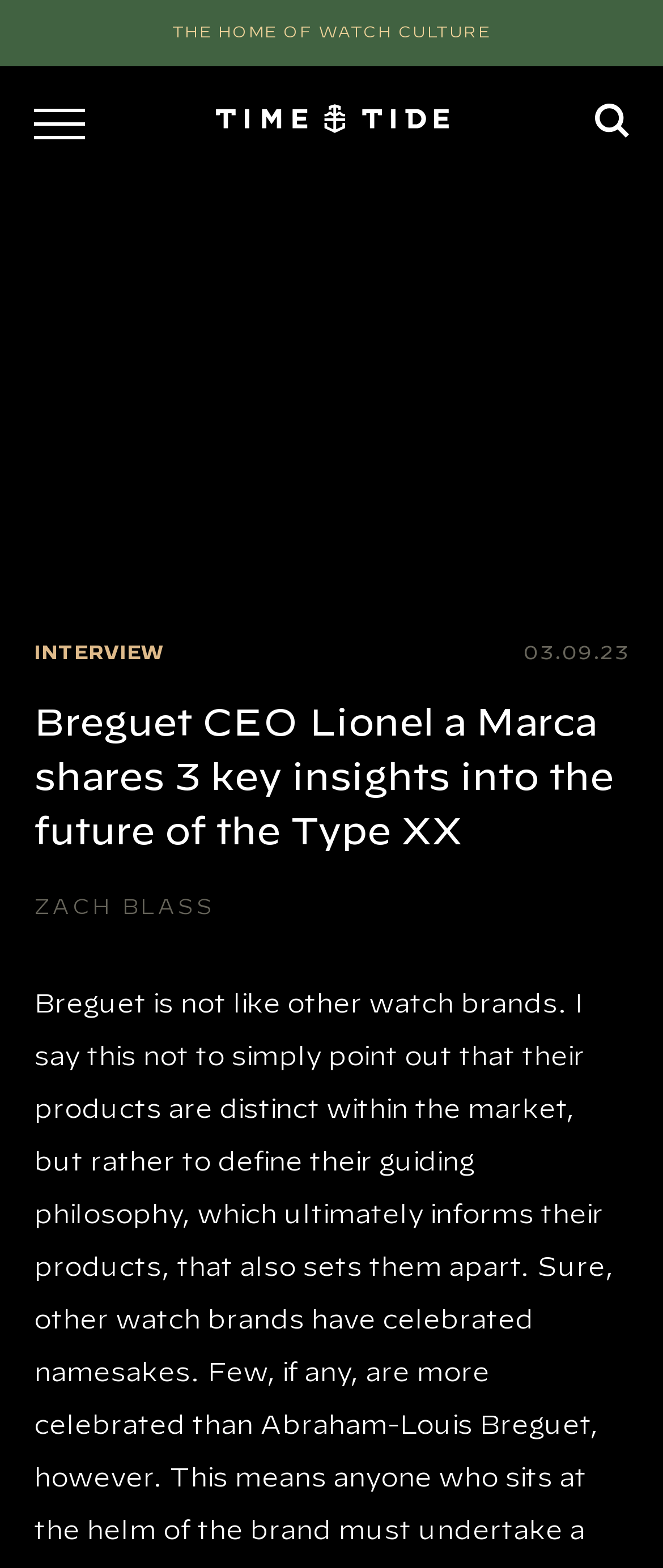What is the category of the webpage?
Using the image as a reference, give a one-word or short phrase answer.

Watch Culture